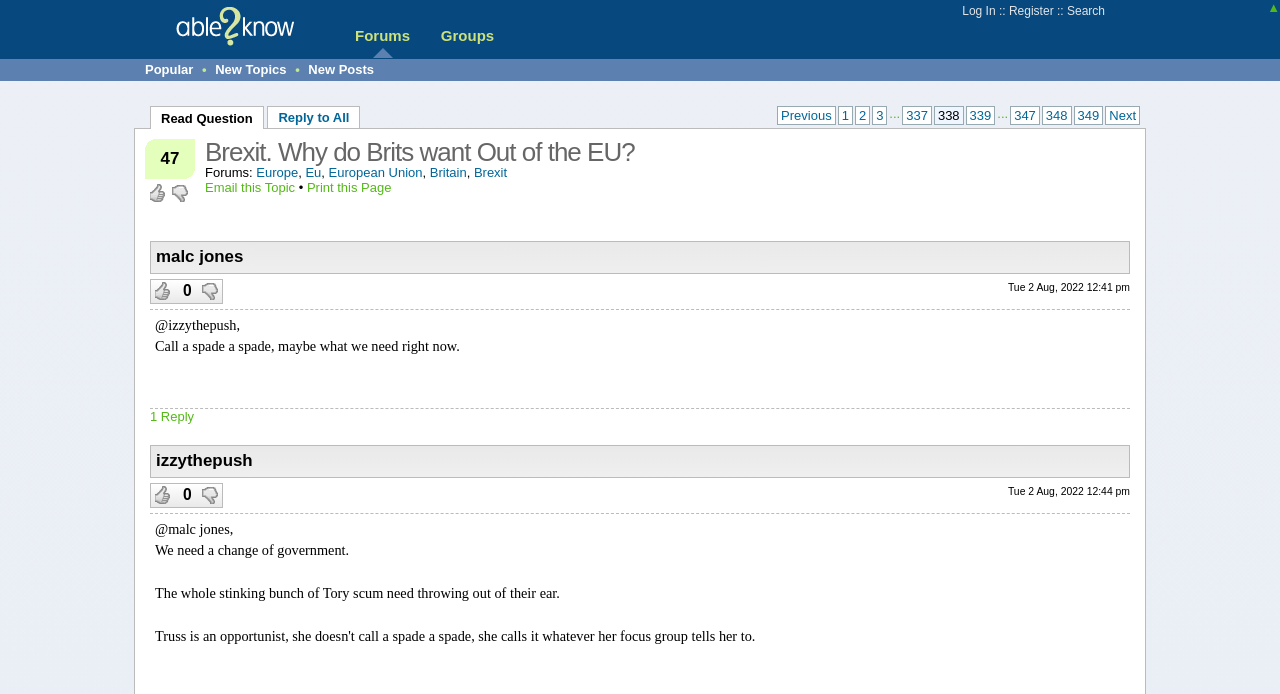Generate a thorough caption detailing the webpage content.

This webpage appears to be a forum discussion page, specifically page 338, focused on the topic "Brexit. Why do Brits want Out of the EU?" The page has a navigation bar at the top with links to "Log In", "Register", and "Search". Below the navigation bar, there are links to "Forums", "Groups", and "Popular" on the left, and a series of page navigation links on the right, including "Previous", "1", "2", "3", and "Next".

The main content of the page is a discussion thread with multiple posts. The thread title "Brexit. Why do Brits want Out of the EU?" is displayed prominently at the top of the main content area. Below the title, there are links to "Europe", "Eu", "European Union", "Britain", and "Brexit", which are likely tags or categories related to the discussion topic.

The discussion thread itself consists of multiple posts, each with a username, timestamp, and post content. The posts are displayed in a linear fashion, with the most recent post at the top. Each post has a "Reply to All" link and an "Email this Topic" link. There are also links to "Print this Page" and other page navigation links at the bottom of the page.

There is an image at the top left corner of the page with the text "Ask an expert on the able2know forums". There is also a link to "▲" at the bottom right corner of the page, which may be a link to return to the top of the page.